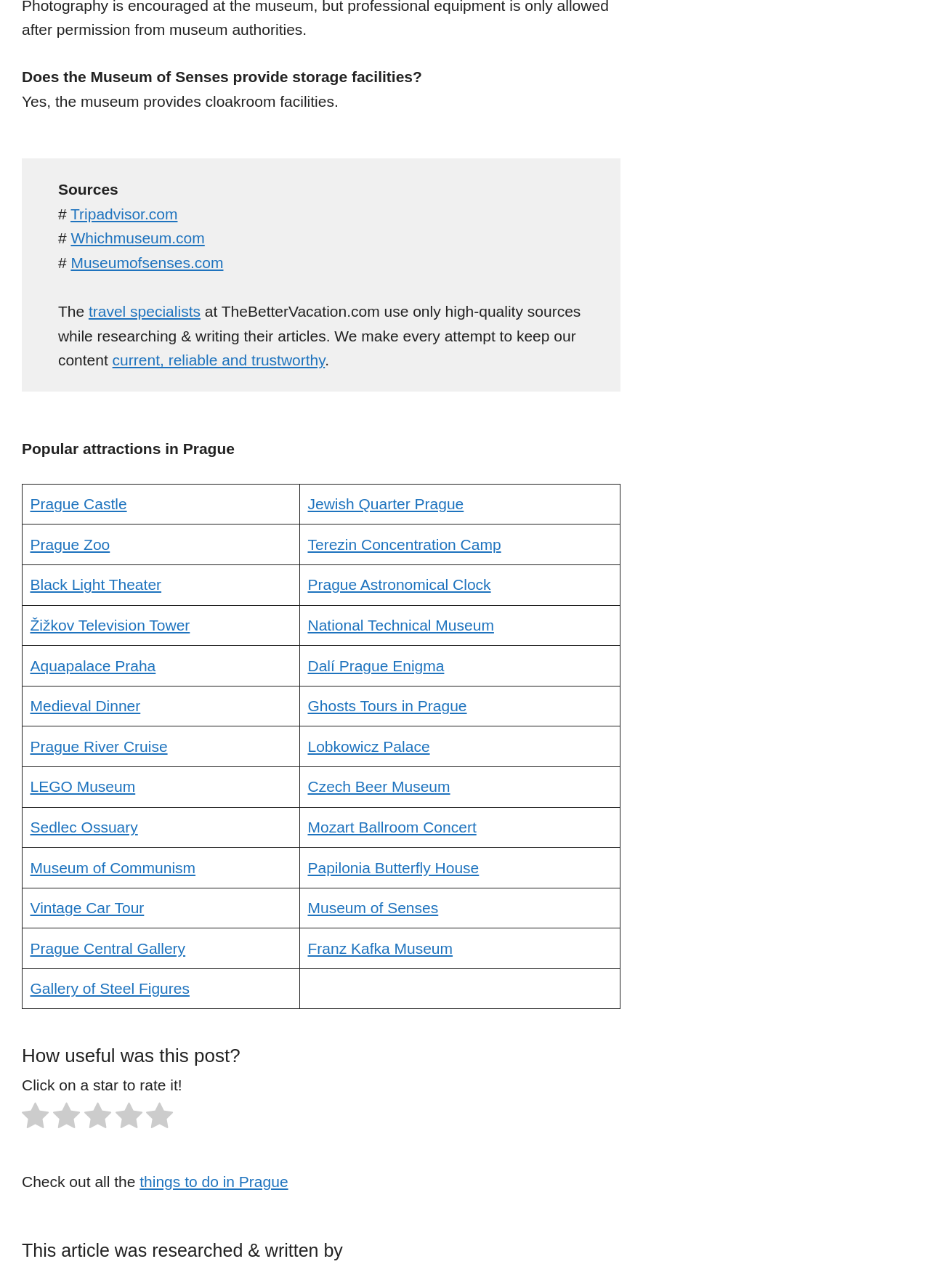Using the provided description travel specialists, find the bounding box coordinates for the UI element. Provide the coordinates in (top-left x, top-left y, bottom-right x, bottom-right y) format, ensuring all values are between 0 and 1.

[0.095, 0.235, 0.216, 0.248]